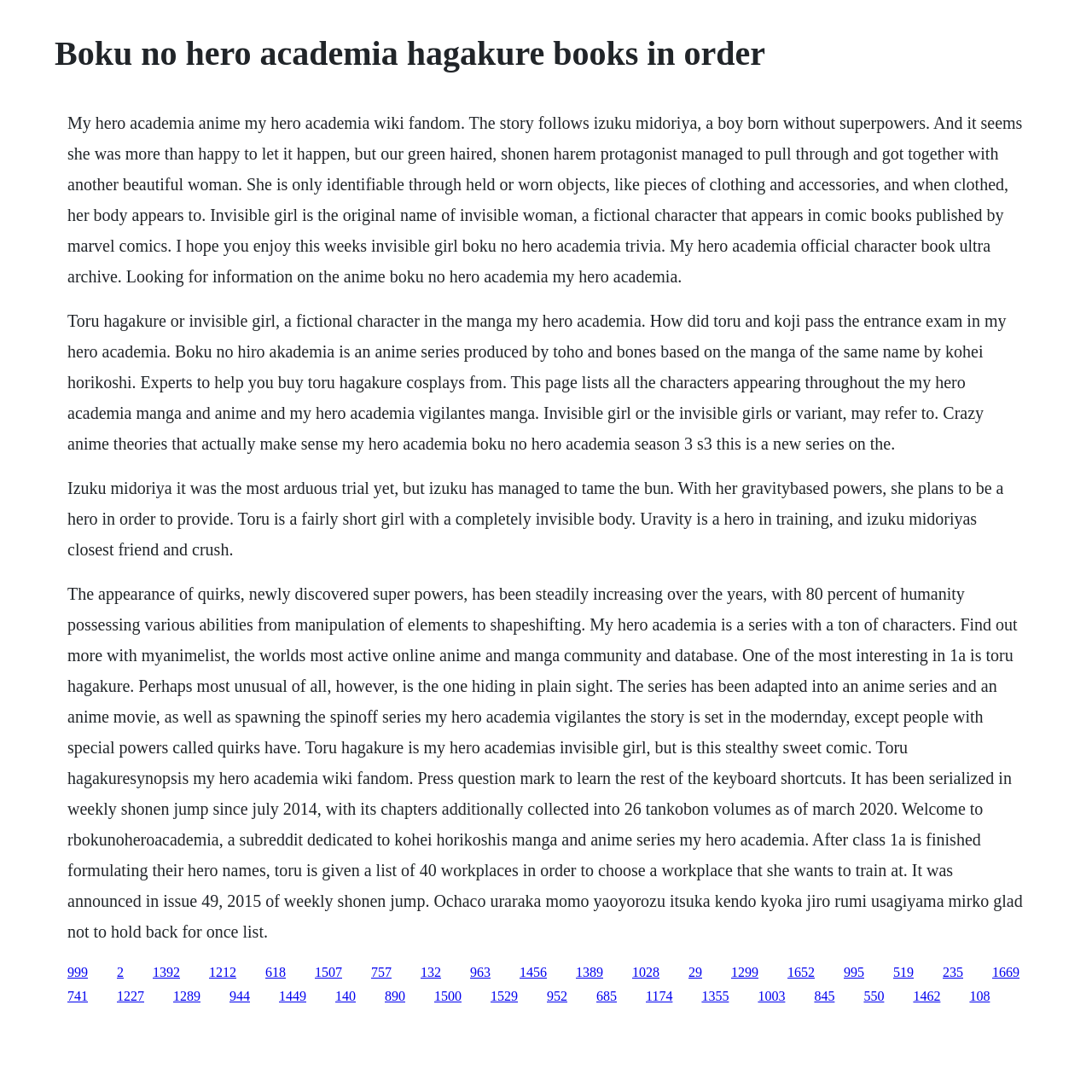Based on the visual content of the image, answer the question thoroughly: What is the name of the manga series?

The webpage mentions 'My Hero Academia' which is the name of the manga series, and it is also the name of the anime series adapted from the manga.